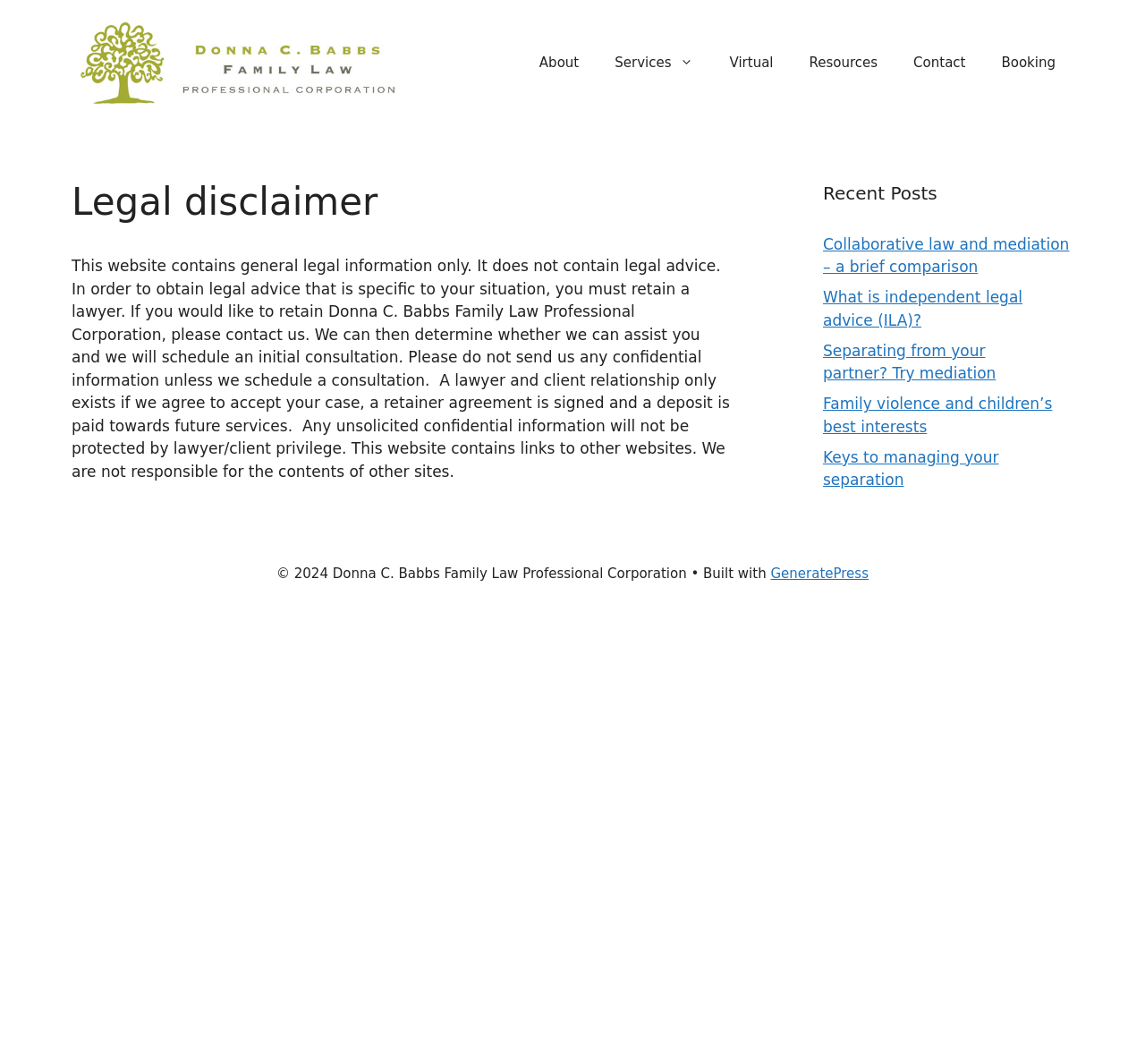Determine the bounding box for the UI element that matches this description: "Keys to managing your separation".

[0.719, 0.421, 0.872, 0.46]